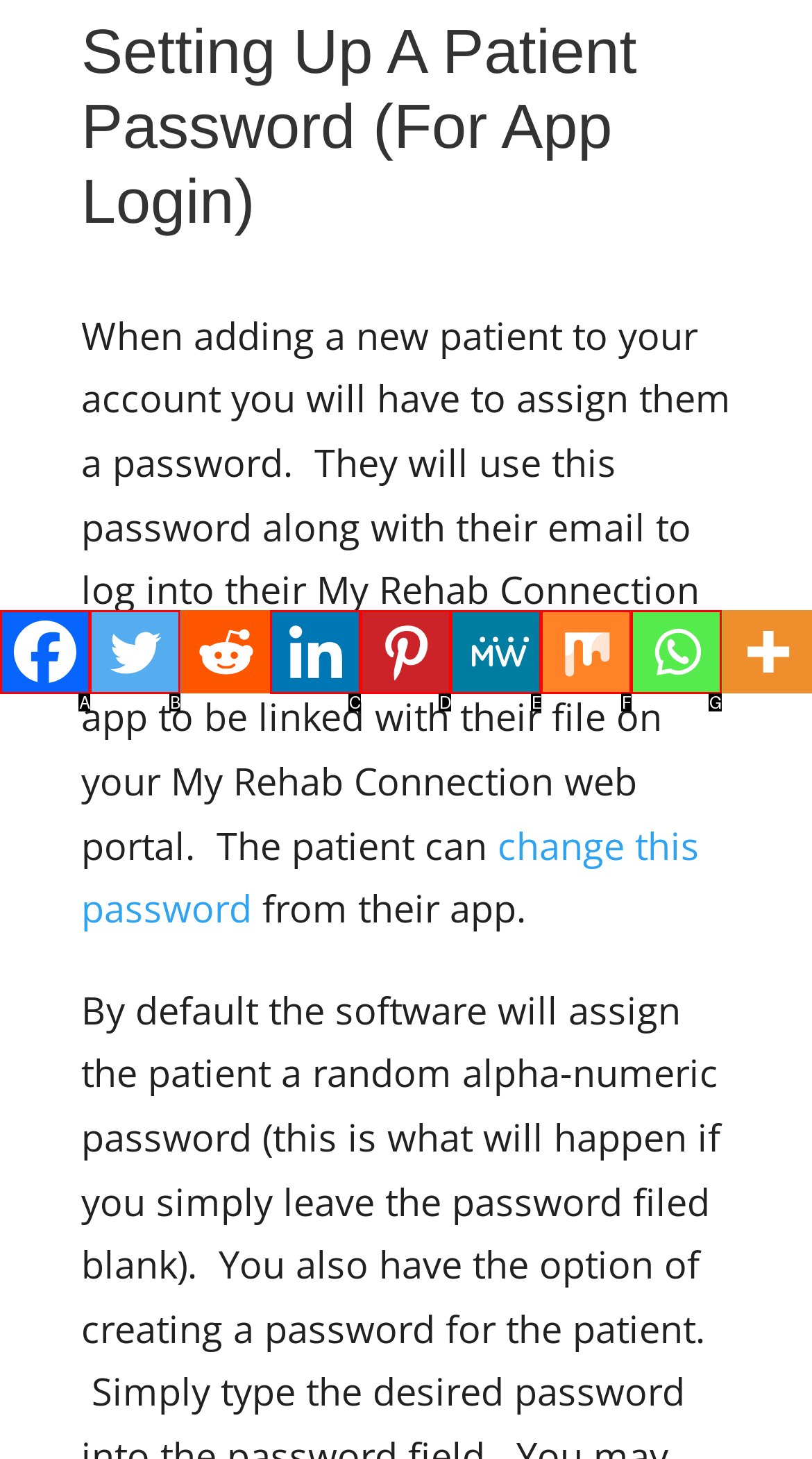From the choices provided, which HTML element best fits the description: lyrftet? Answer with the appropriate letter.

None